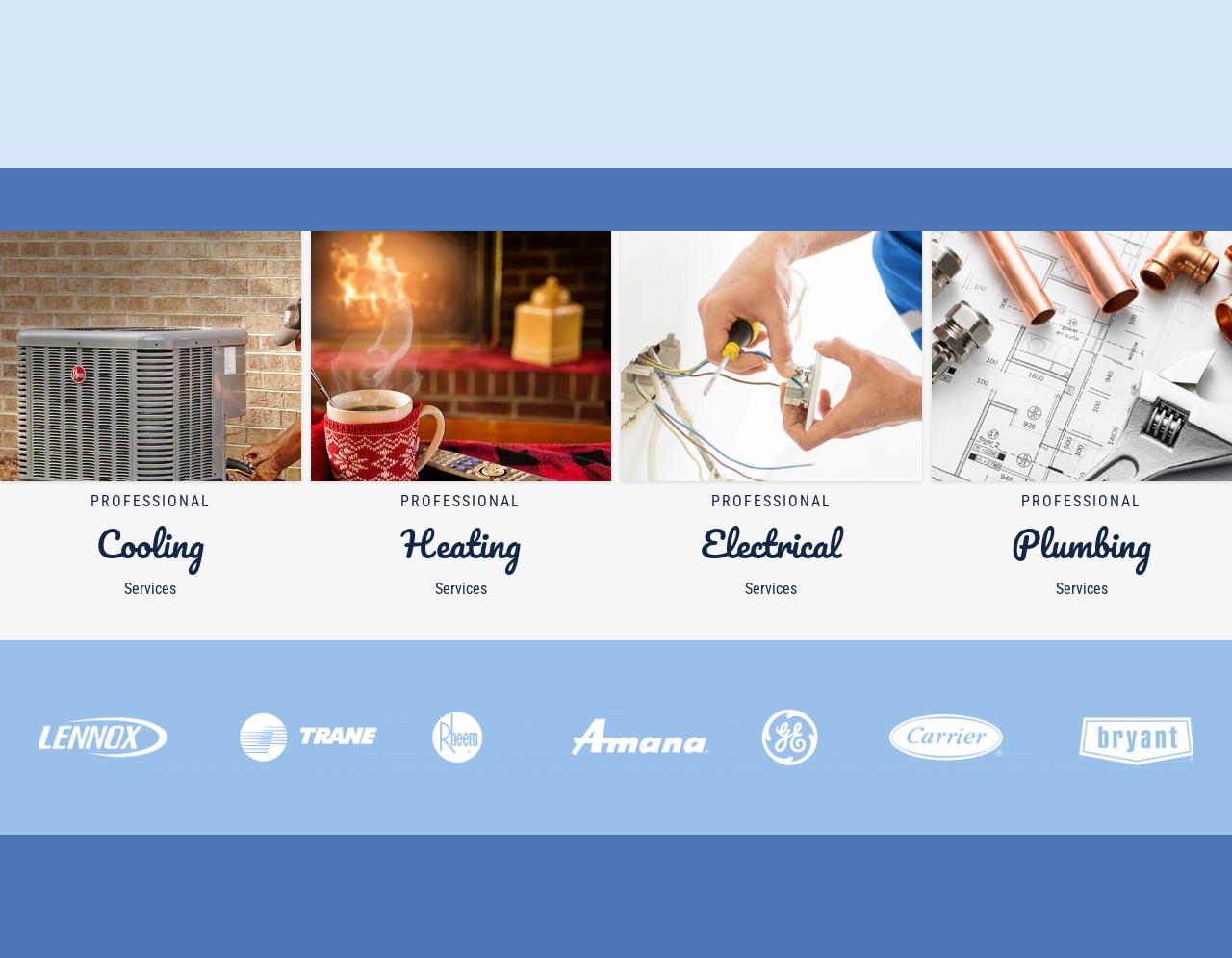Identify the bounding box coordinates of the region that needs to be clicked to carry out this instruction: "Visit Heating Services". Provide these coordinates as four float numbers ranging from 0 to 1, i.e., [left, top, right, bottom].

[0.326, 0.536, 0.422, 0.599]